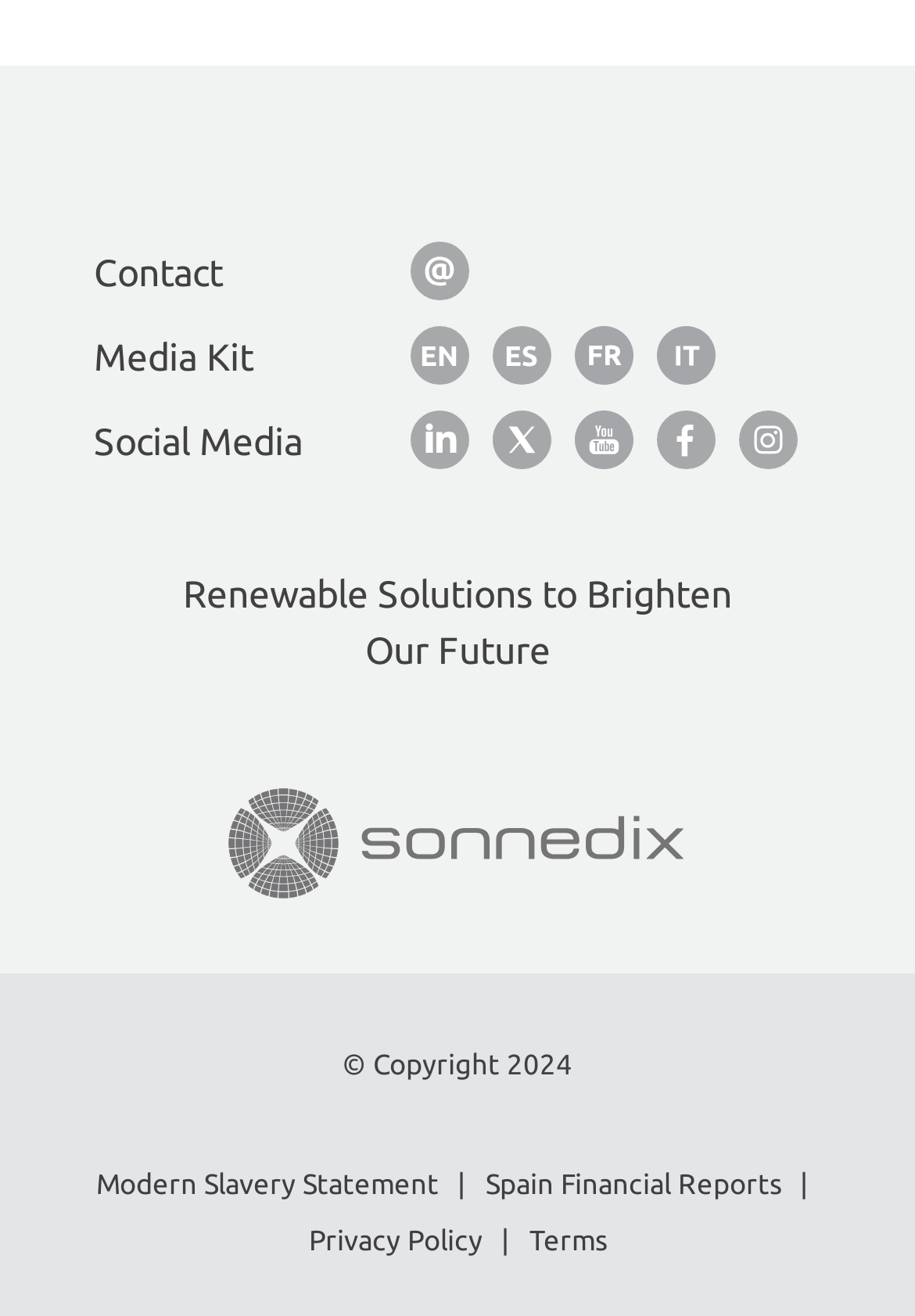Use the information in the screenshot to answer the question comprehensively: How many social media links are available?

I counted the number of social media links available on the webpage, which are LinkedIn, Twitter, YouTube, Facebook, and Instagram, and found that there are 5 social media links.